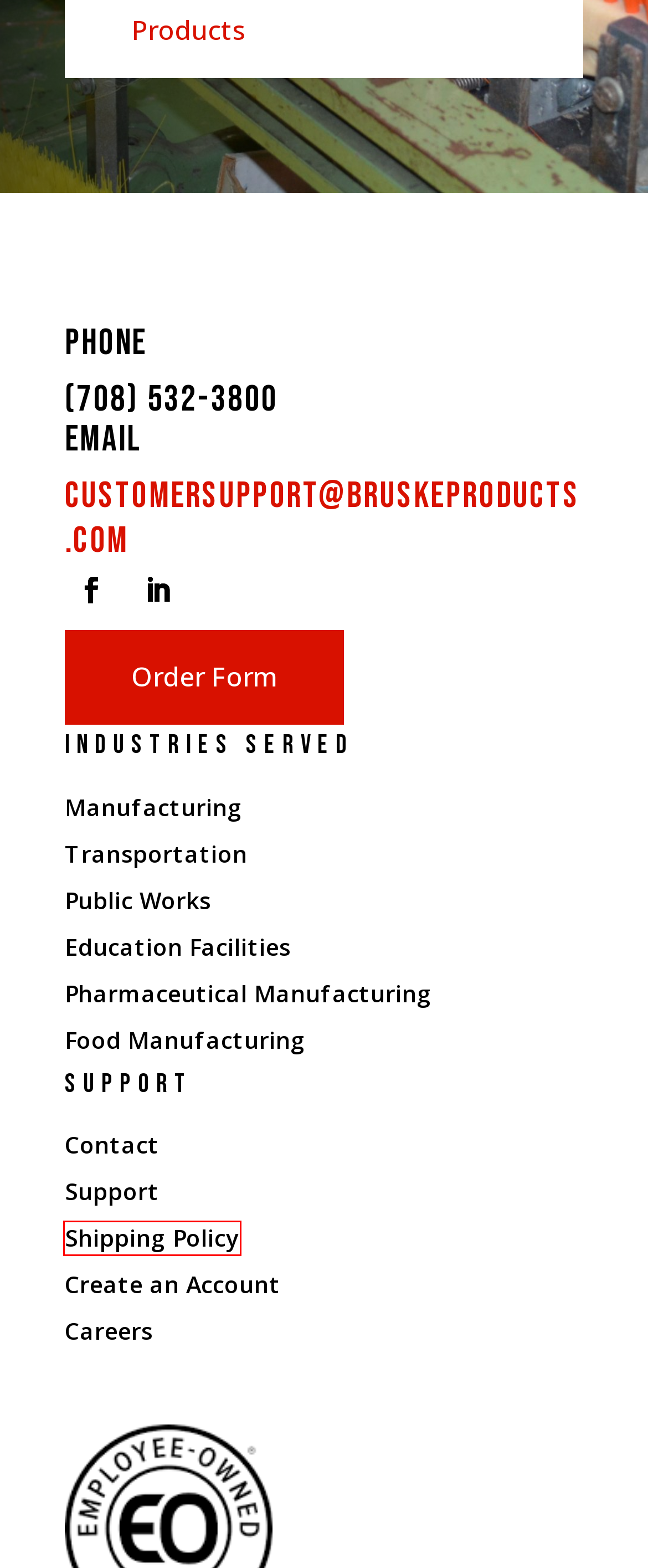Observe the screenshot of a webpage with a red bounding box highlighting an element. Choose the webpage description that accurately reflects the new page after the element within the bounding box is clicked. Here are the candidates:
A. Better Brands Plus- WordPress Websites, SEO and Social Media
B. Create an Account - Bruske Products
C. Shipping Policy - Bruske Products
D. Careers - Bruske Products
E. Contact - Bruske Products
F. Home - Bruske Products
G. About Us - Bruske Products
H. Support - Bruske Products

C